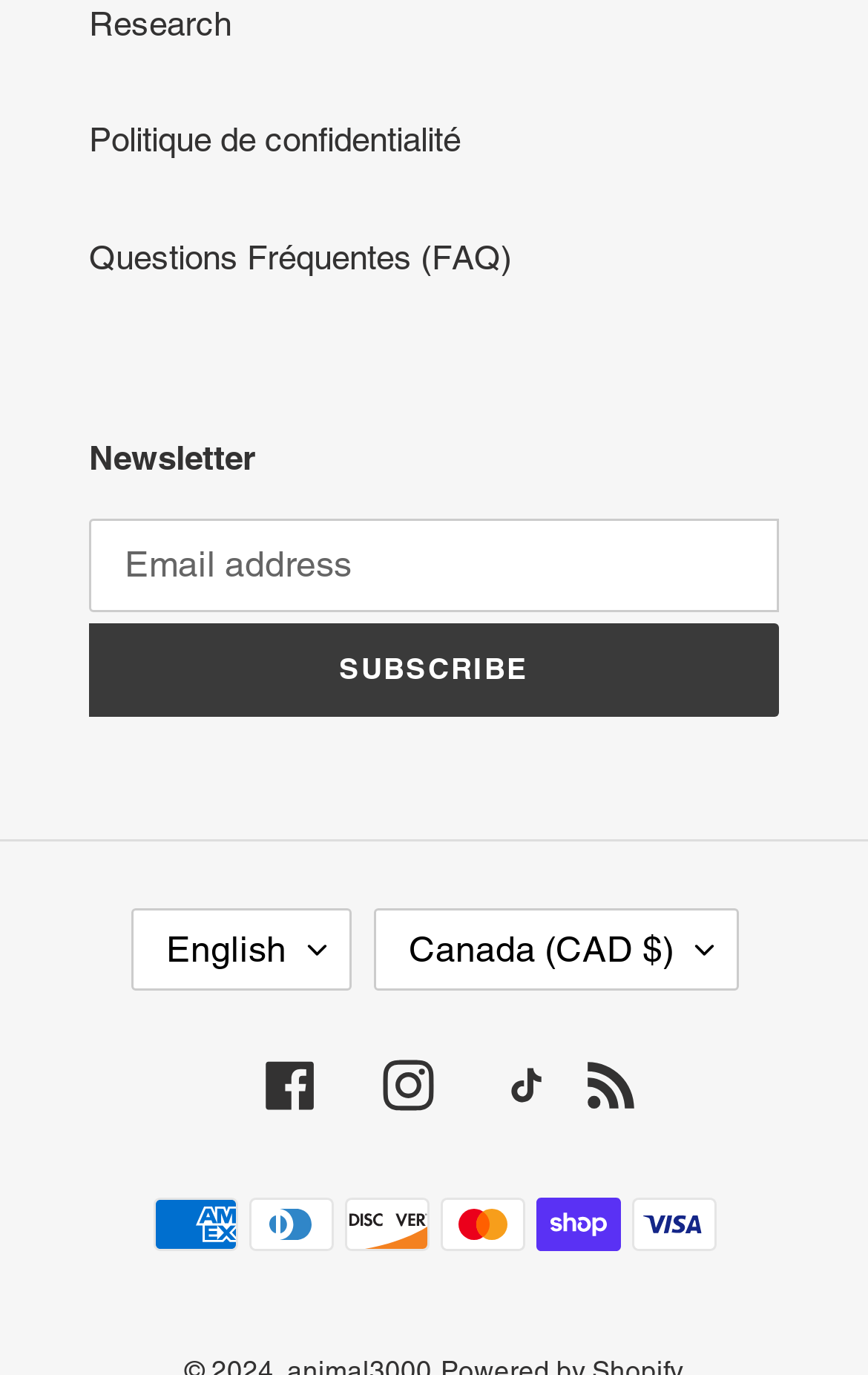Determine the bounding box coordinates of the element that should be clicked to execute the following command: "Subscribe to the newsletter".

[0.103, 0.453, 0.897, 0.521]